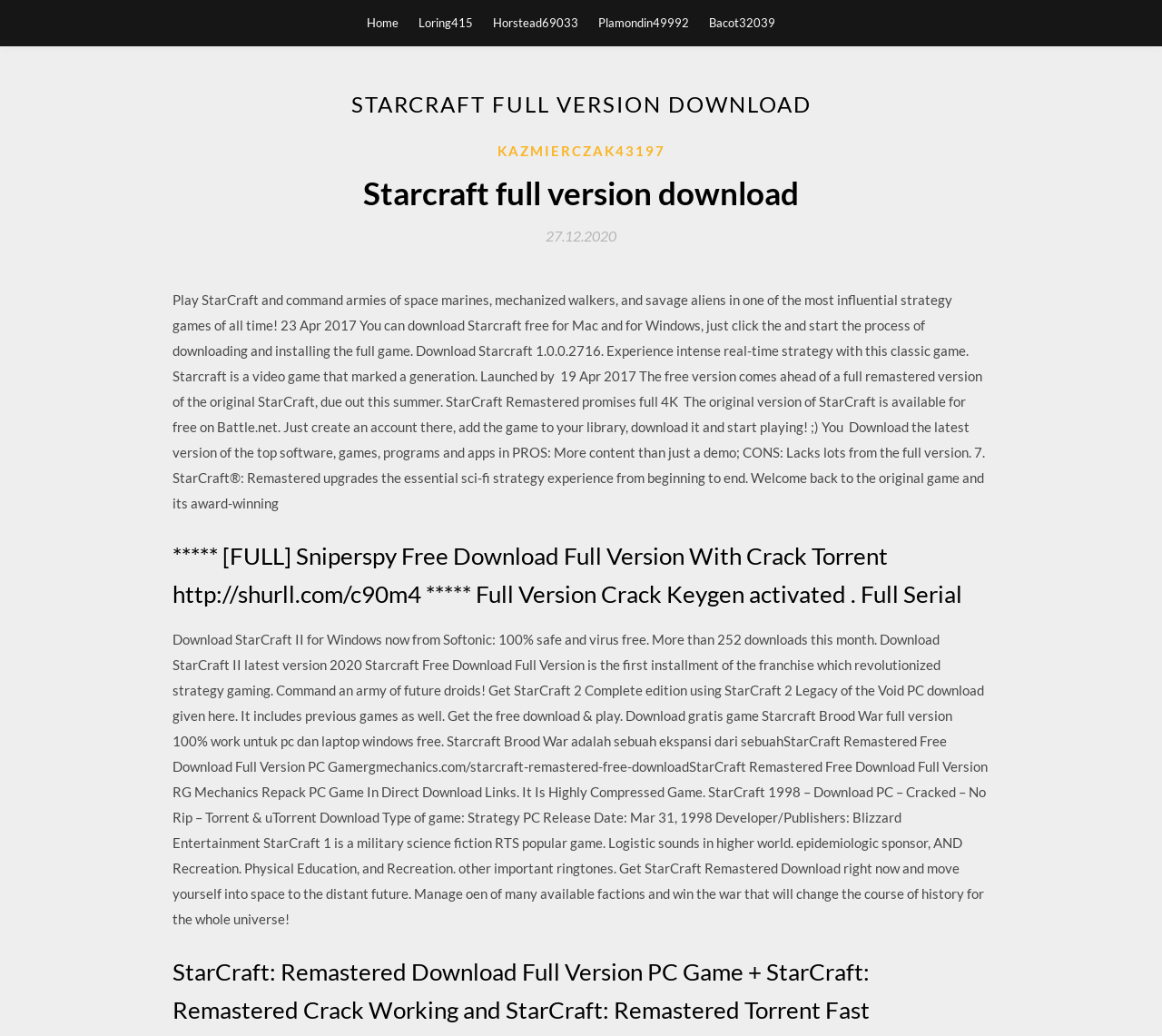How many links are in the top navigation bar?
Kindly answer the question with as much detail as you can.

I counted the number of links in the top navigation bar, which are 'Home', 'Loring415', 'Horstead69033', 'Plamondin49992', and 'Bacot32039', so there are 5 links in total.